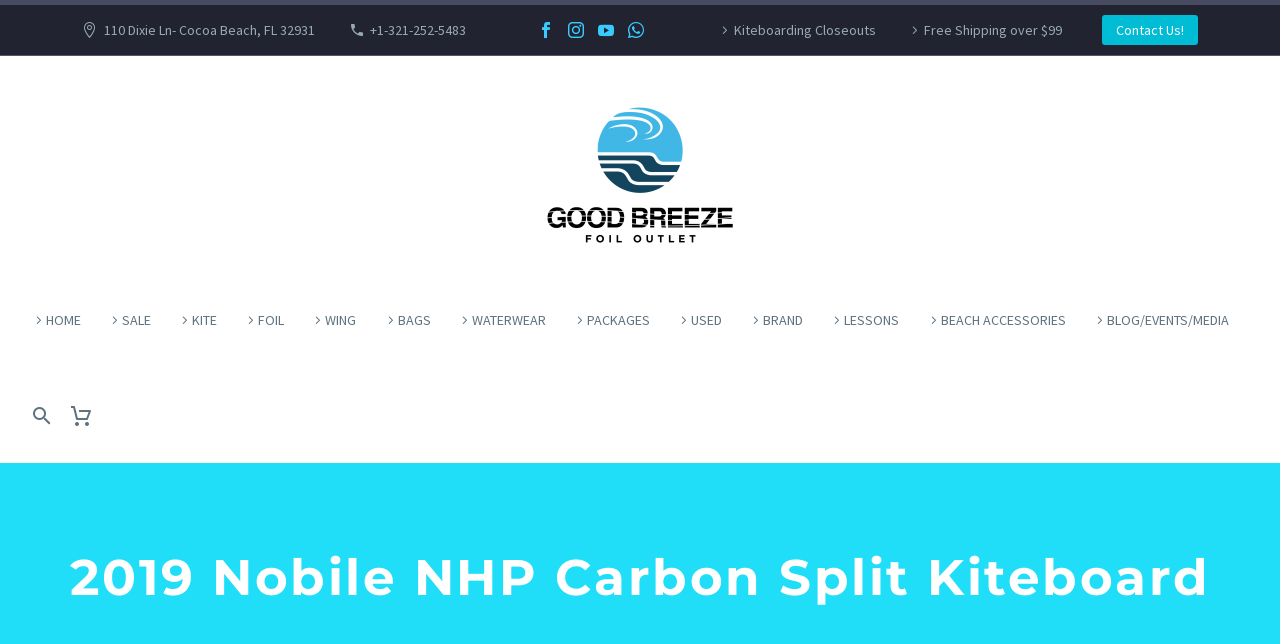Please locate the bounding box coordinates of the element's region that needs to be clicked to follow the instruction: "Go to home page". The bounding box coordinates should be provided as four float numbers between 0 and 1, i.e., [left, top, right, bottom].

[0.013, 0.424, 0.073, 0.571]